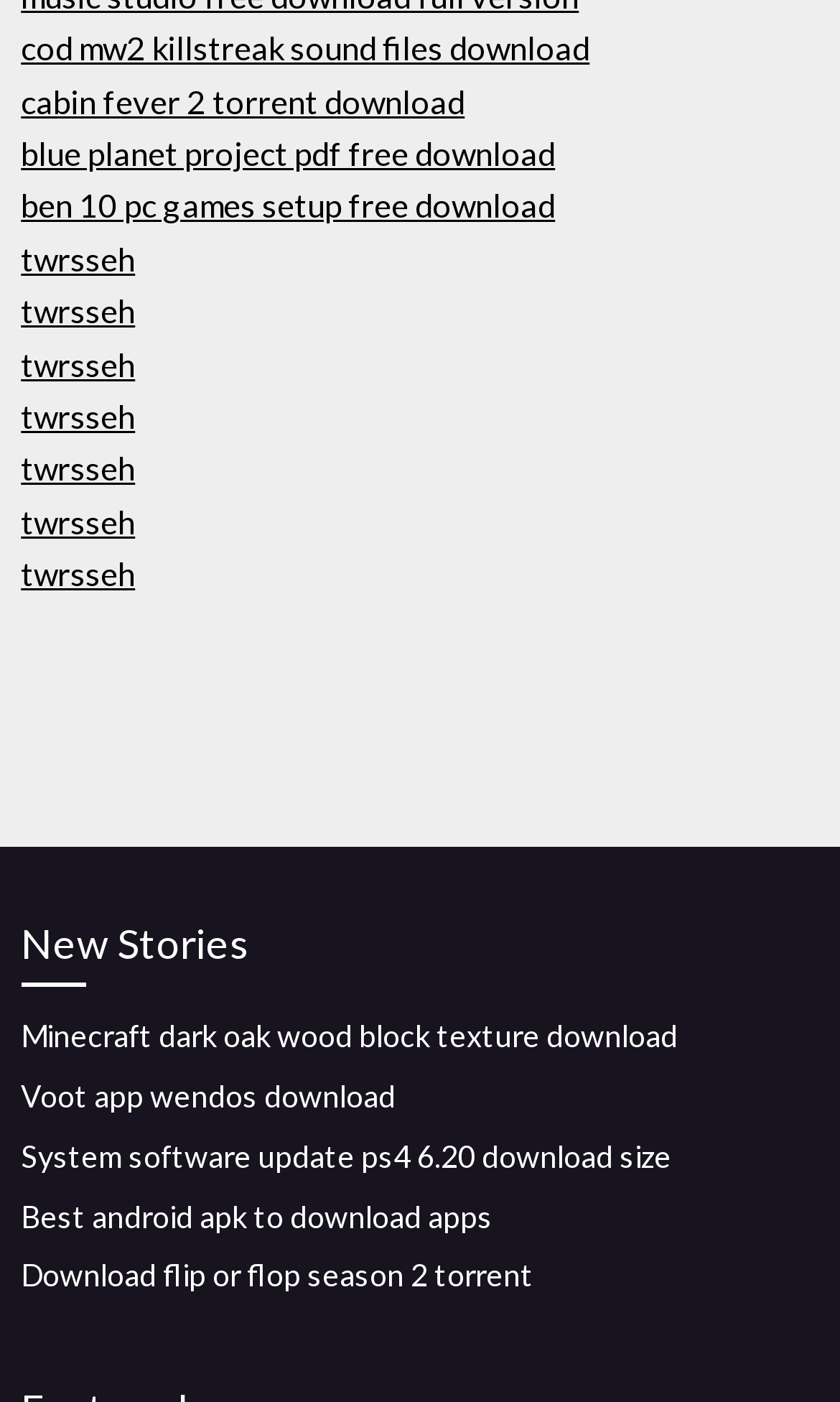What is the purpose of the repetitive 'twrsseh' links? From the image, respond with a single word or brief phrase.

Unknown